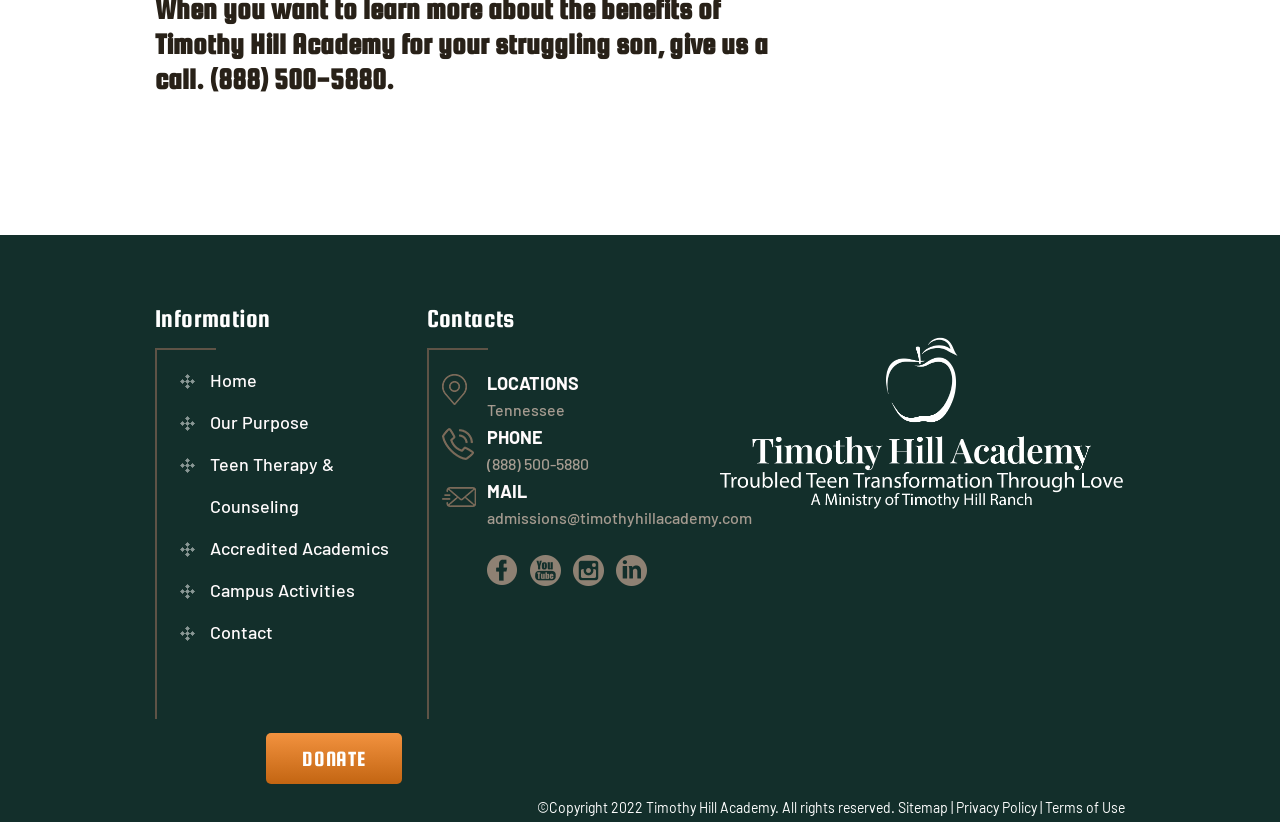Please identify the bounding box coordinates of the element on the webpage that should be clicked to follow this instruction: "donate to the academy". The bounding box coordinates should be given as four float numbers between 0 and 1, formatted as [left, top, right, bottom].

[0.208, 0.891, 0.314, 0.954]